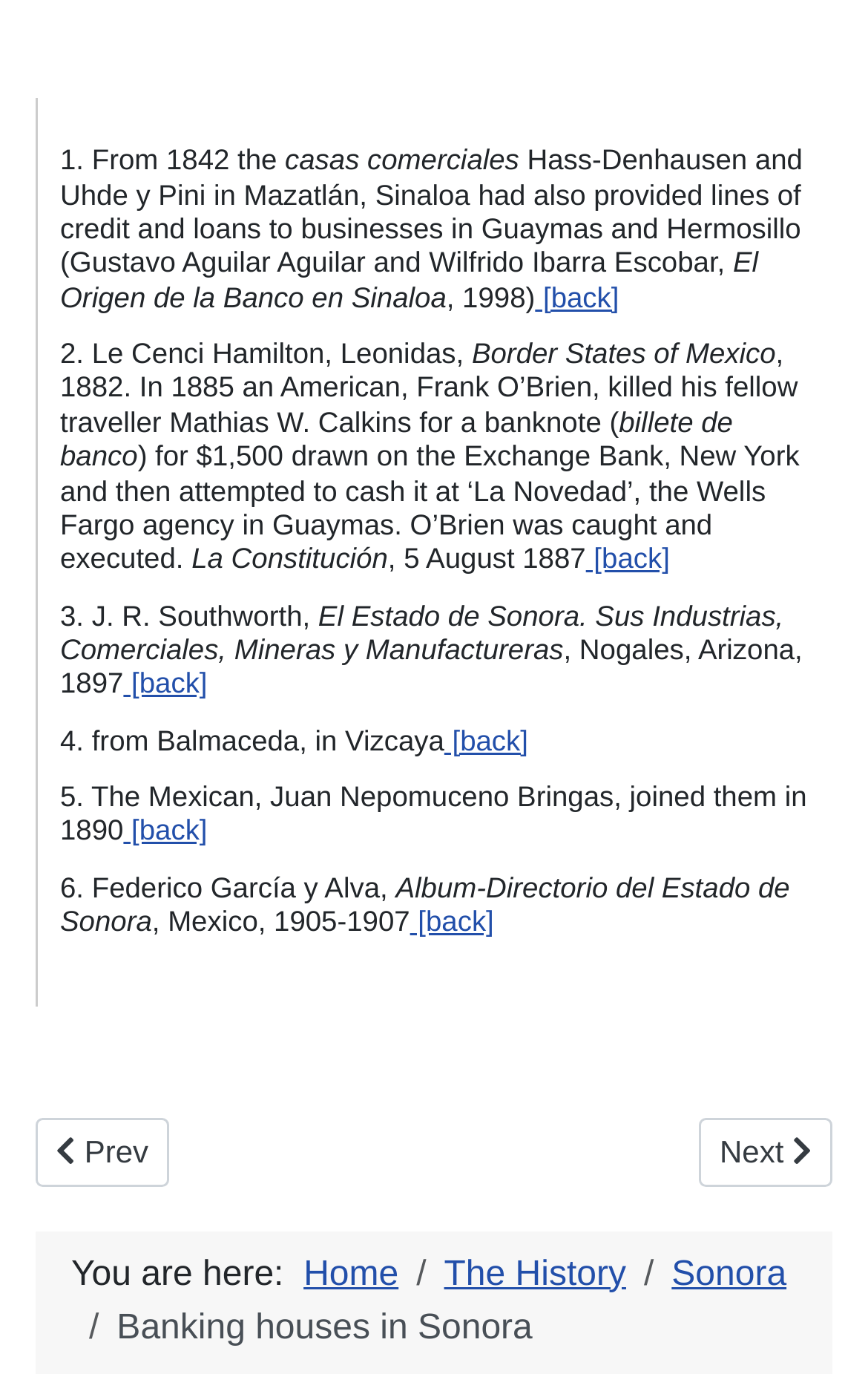Determine the bounding box coordinates of the section to be clicked to follow the instruction: "read about the history". The coordinates should be given as four float numbers between 0 and 1, formatted as [left, top, right, bottom].

[0.512, 0.913, 0.721, 0.941]